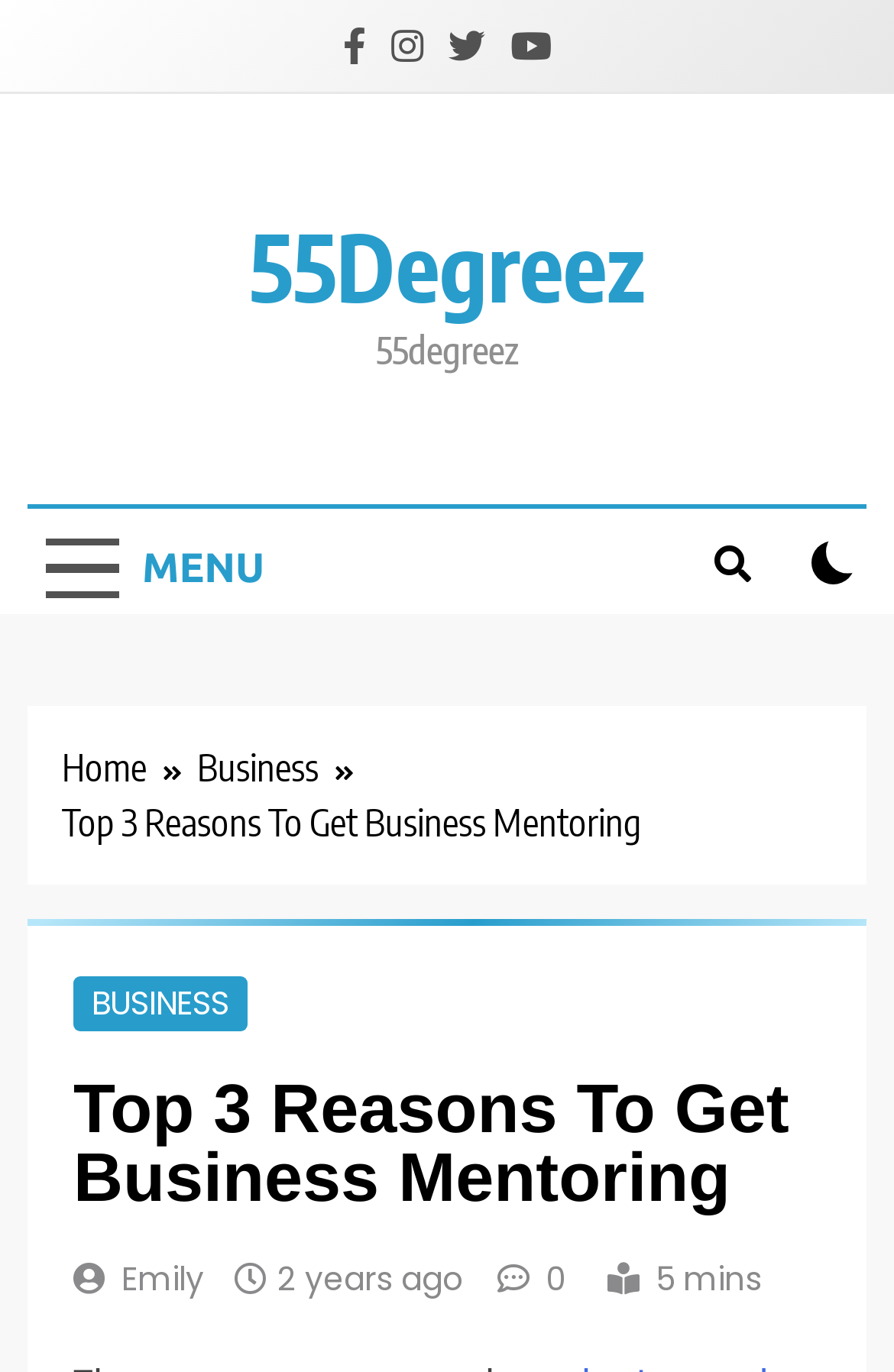Extract the bounding box coordinates for the HTML element that matches this description: "2 years ago2 years ago". The coordinates should be four float numbers between 0 and 1, i.e., [left, top, right, bottom].

[0.31, 0.916, 0.518, 0.949]